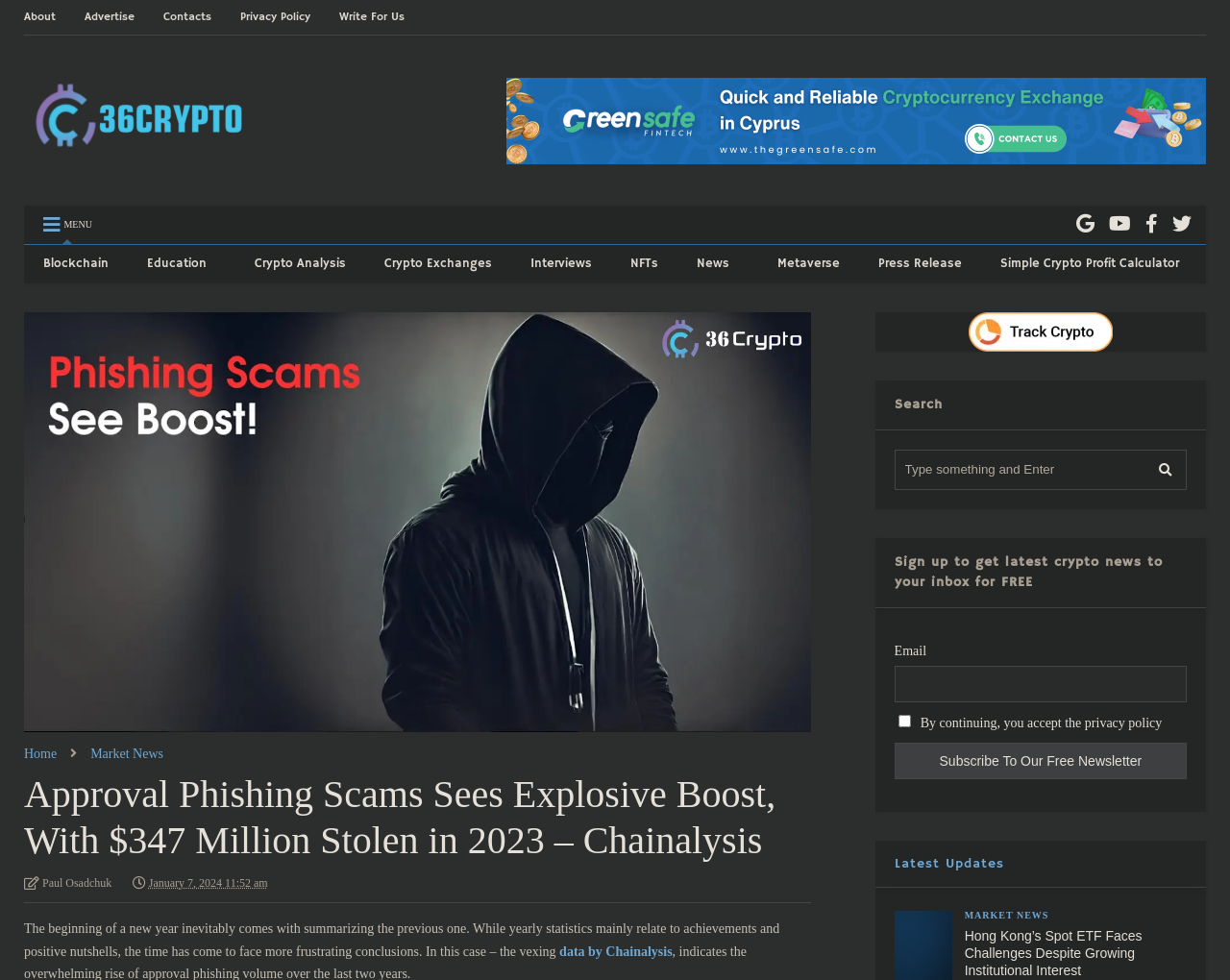Provide a brief response to the question below using a single word or phrase: 
What is the name of the website?

36Crypto